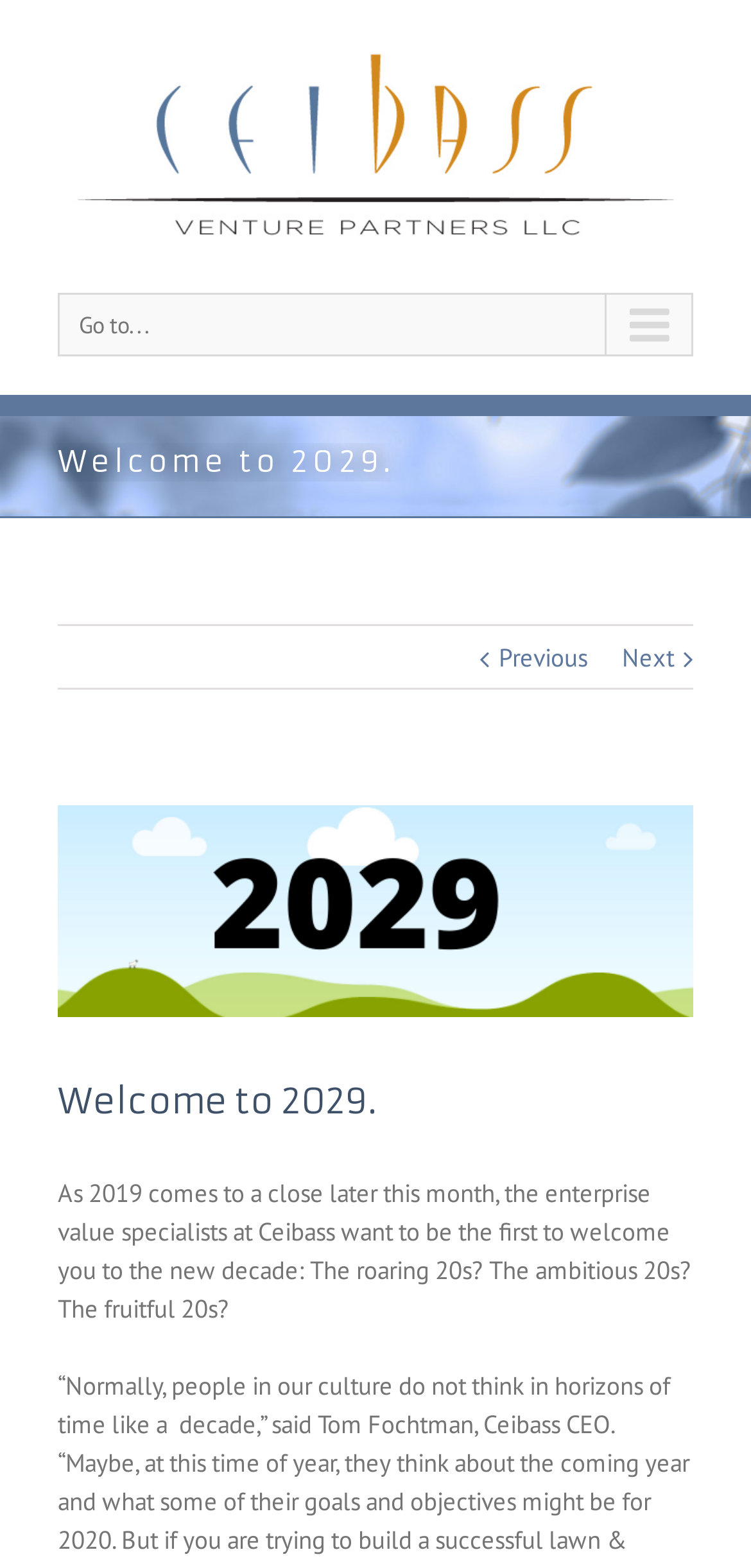Based on the description "Next", find the bounding box of the specified UI element.

[0.828, 0.4, 0.897, 0.442]